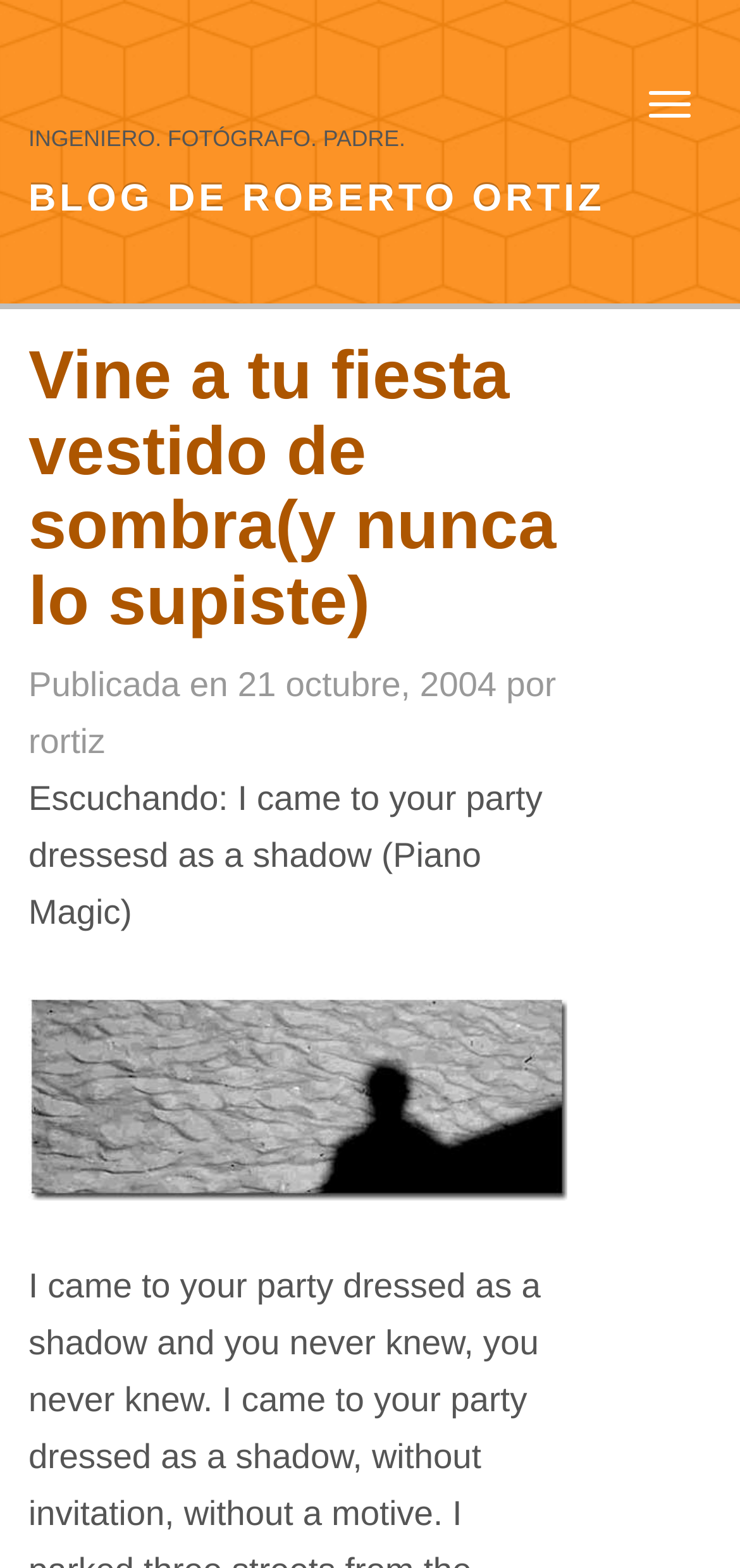Locate the UI element described by Blog de Roberto Ortiz in the provided webpage screenshot. Return the bounding box coordinates in the format (top-left x, top-left y, bottom-right x, bottom-right y), ensuring all values are between 0 and 1.

[0.0, 0.097, 0.856, 0.157]